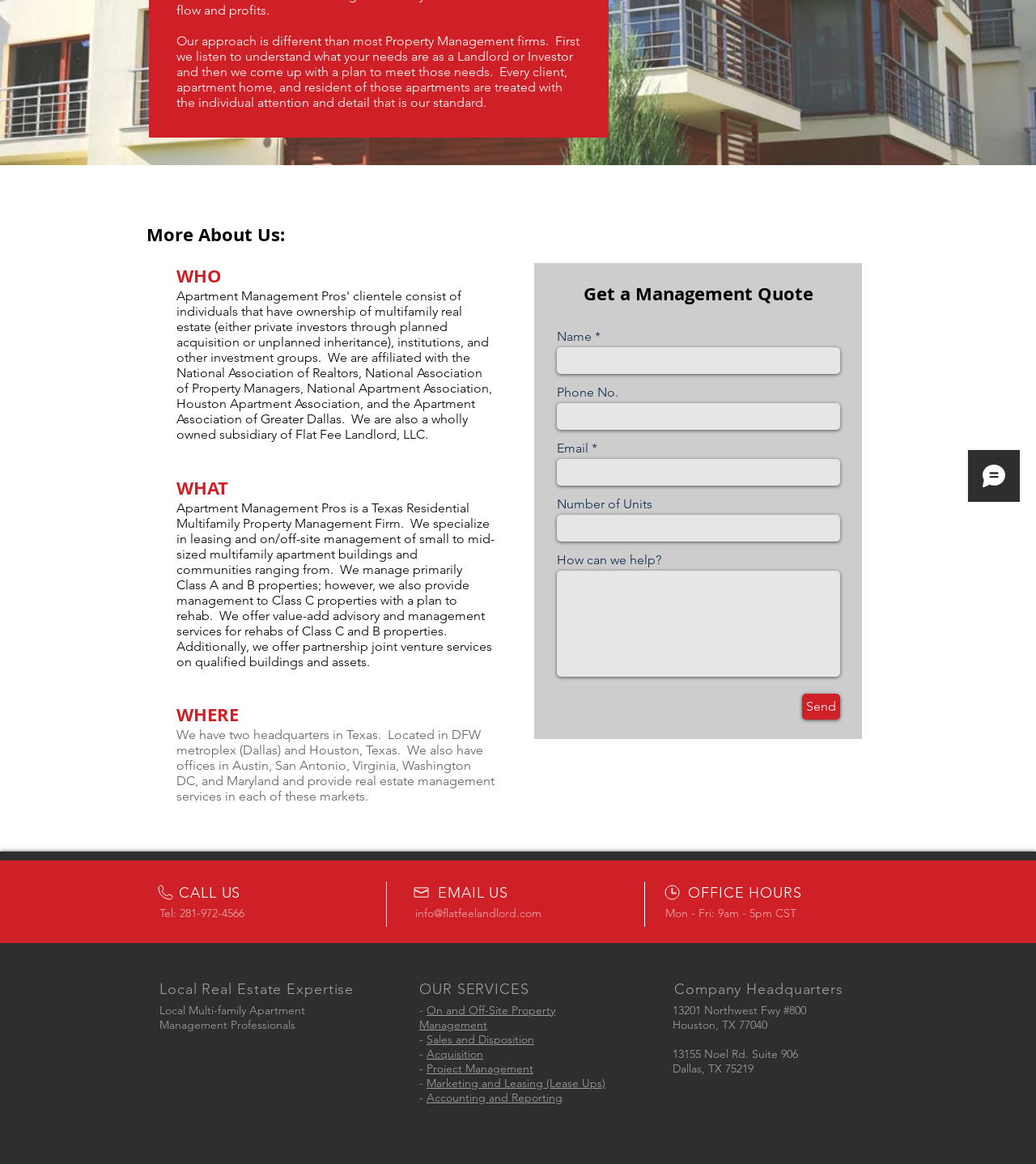Locate the bounding box coordinates of the UI element described by: "Project Management". The bounding box coordinates should consist of four float numbers between 0 and 1, i.e., [left, top, right, bottom].

[0.412, 0.912, 0.515, 0.924]